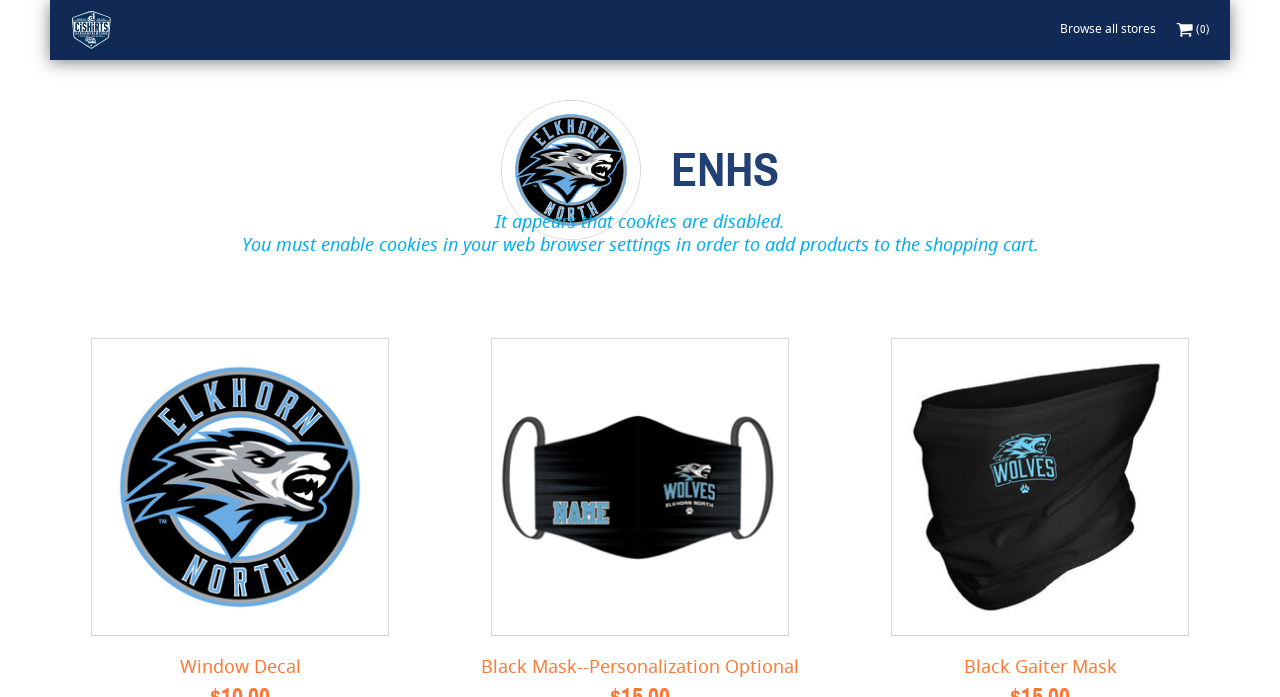Write a detailed summary of the webpage.

The webpage is titled "ENHS | CiShirts" and has a prominent heading "ENHS" located near the top center of the page. At the top left, there is a link to "CiShirts", and at the top right, there are three links: "(0)", "Browse all stores", and another link with no text. 

Below the heading "ENHS", there are two paragraphs of text. The first paragraph states "It appears that cookies are disabled." and the second paragraph provides instructions on how to enable cookies in the web browser settings to add products to the shopping cart.

At the bottom of the page, there are three links with no text, arranged horizontally from left to right.